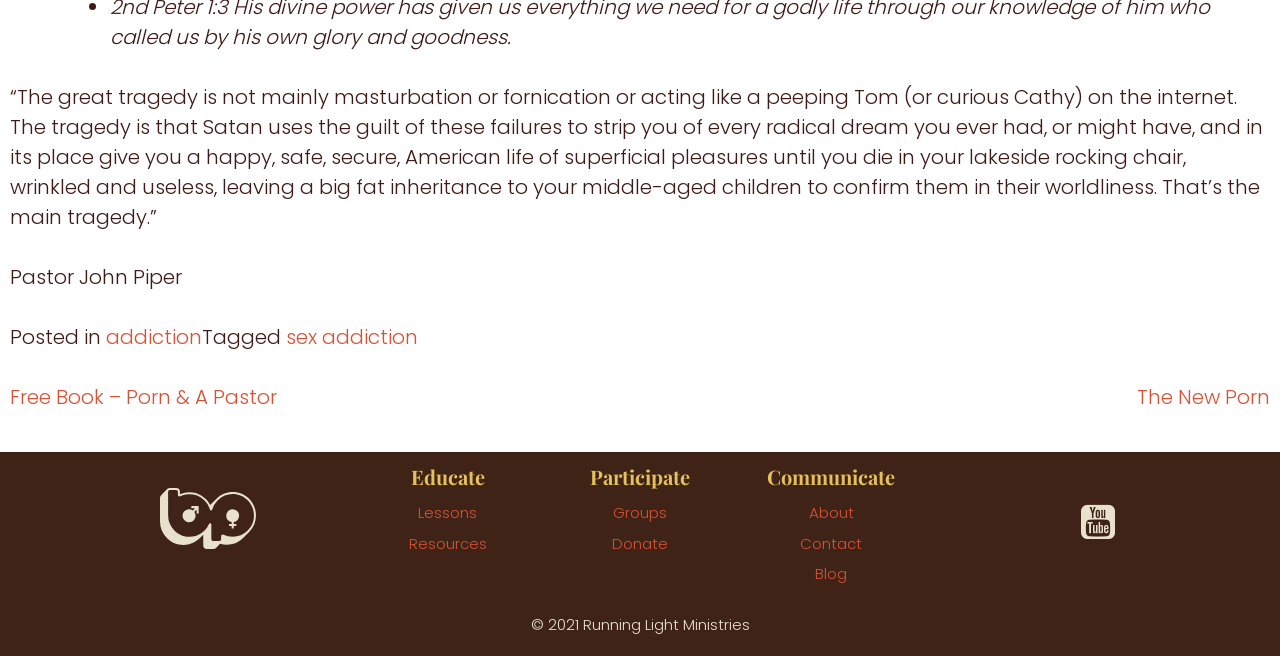Please specify the bounding box coordinates of the area that should be clicked to accomplish the following instruction: "Visit the Blog". The coordinates should consist of four float numbers between 0 and 1, i.e., [left, top, right, bottom].

[0.575, 0.859, 0.725, 0.893]